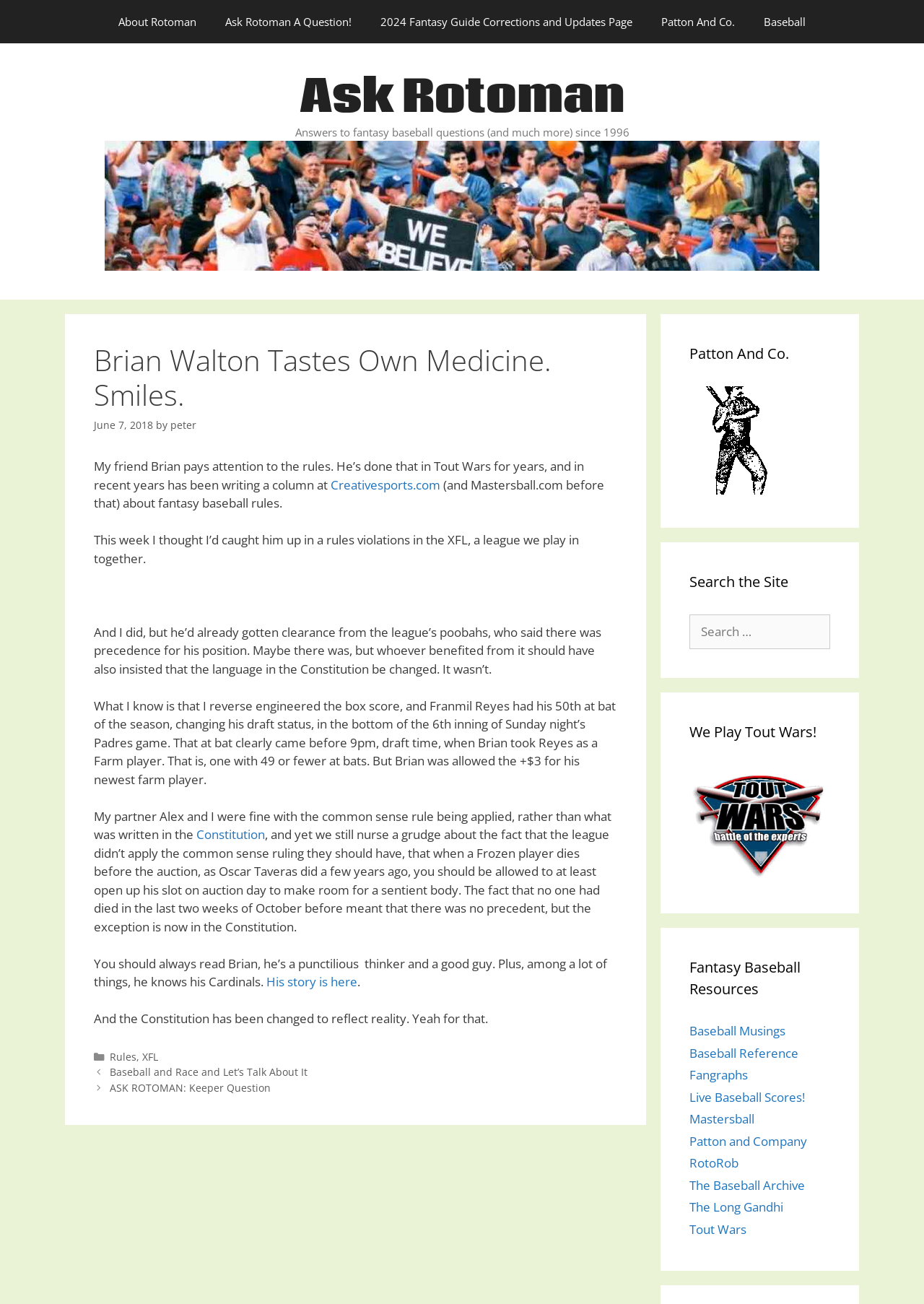Find the bounding box coordinates of the element's region that should be clicked in order to follow the given instruction: "Read the article 'Brian Walton Tastes Own Medicine. Smiles.'". The coordinates should consist of four float numbers between 0 and 1, i.e., [left, top, right, bottom].

[0.102, 0.263, 0.668, 0.316]